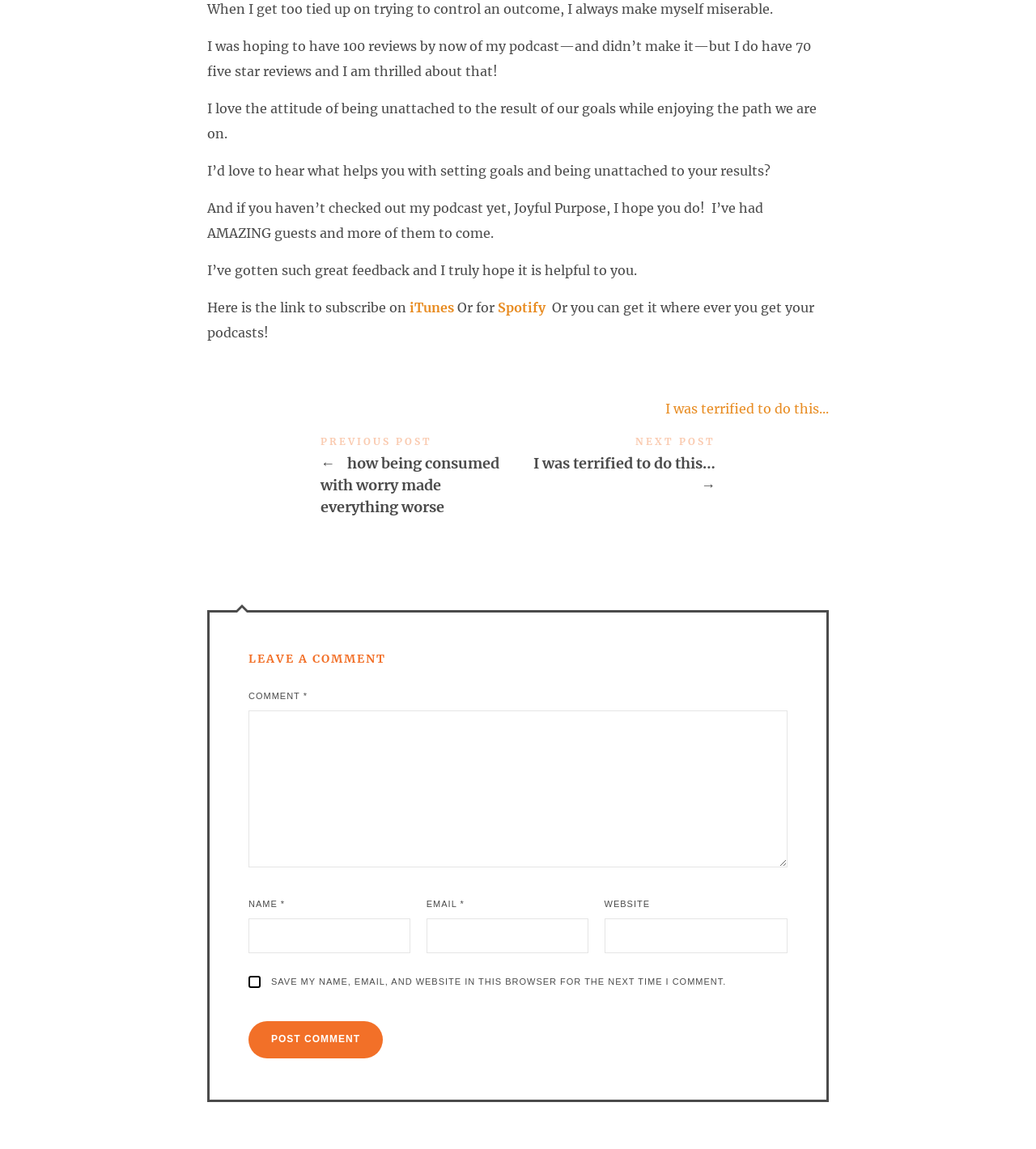Answer the following query concisely with a single word or phrase:
How many five-star reviews does the author's podcast have?

70